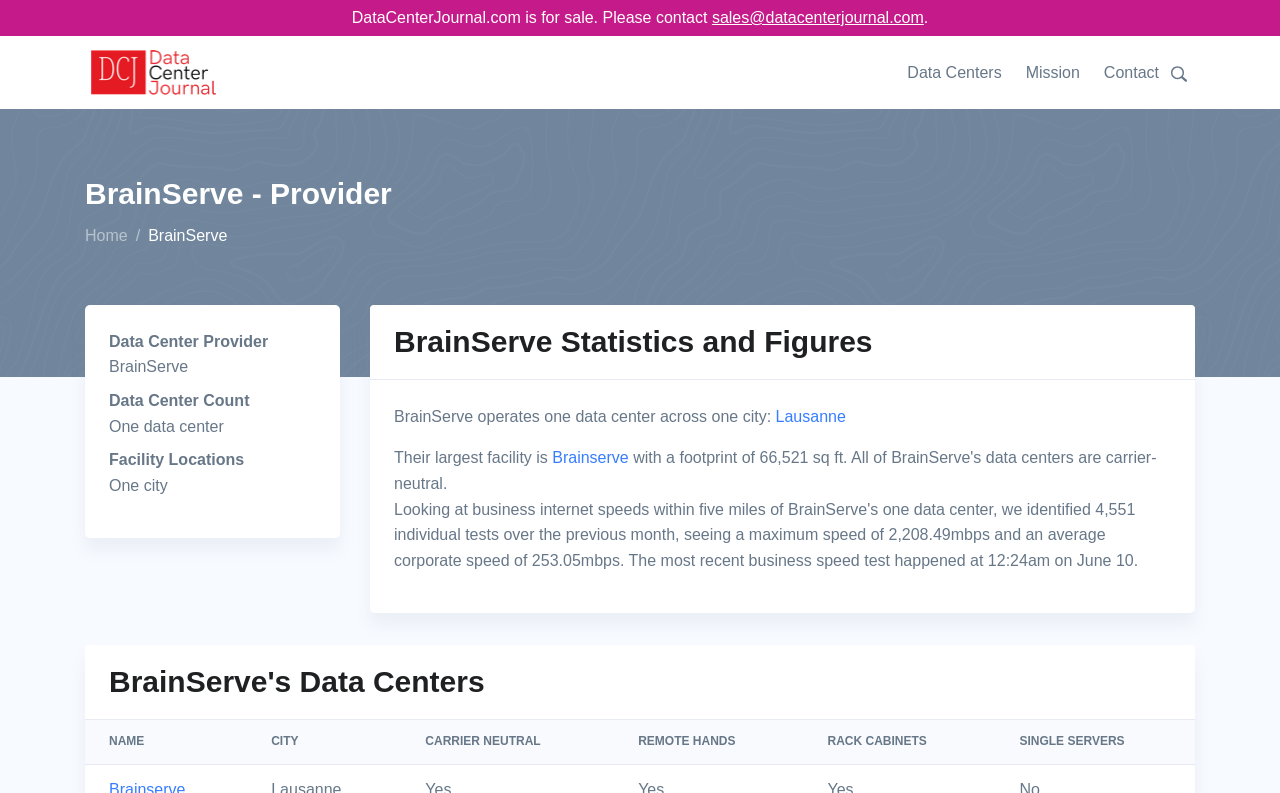How many data centers does BrainServe operate?
We need a detailed and exhaustive answer to the question. Please elaborate.

I found the answer by looking at the description list term 'Data Center Count' and its corresponding detail 'One data center'.